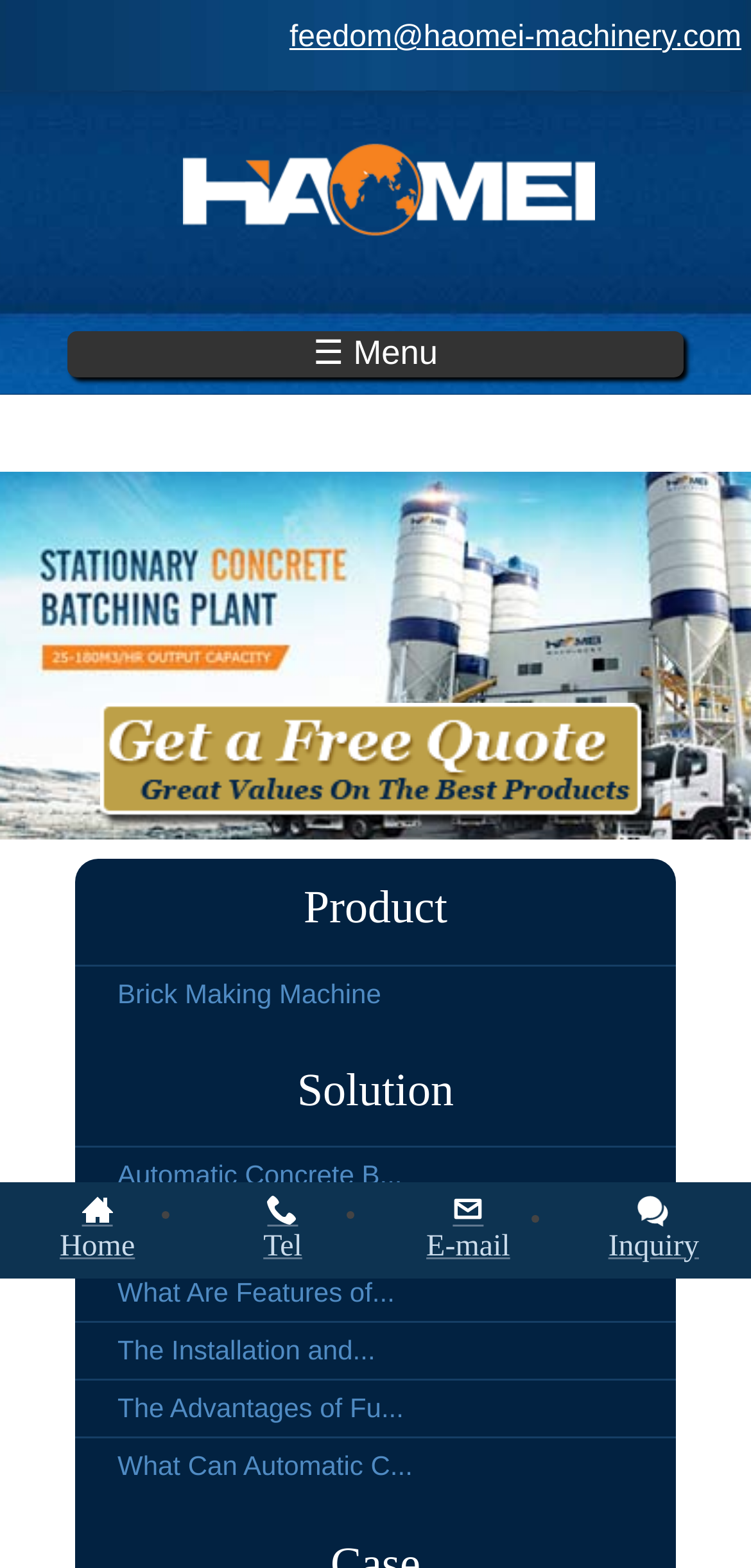Please find and report the bounding box coordinates of the element to click in order to perform the following action: "Contact us via email". The coordinates should be expressed as four float numbers between 0 and 1, in the format [left, top, right, bottom].

[0.385, 0.012, 1.0, 0.036]